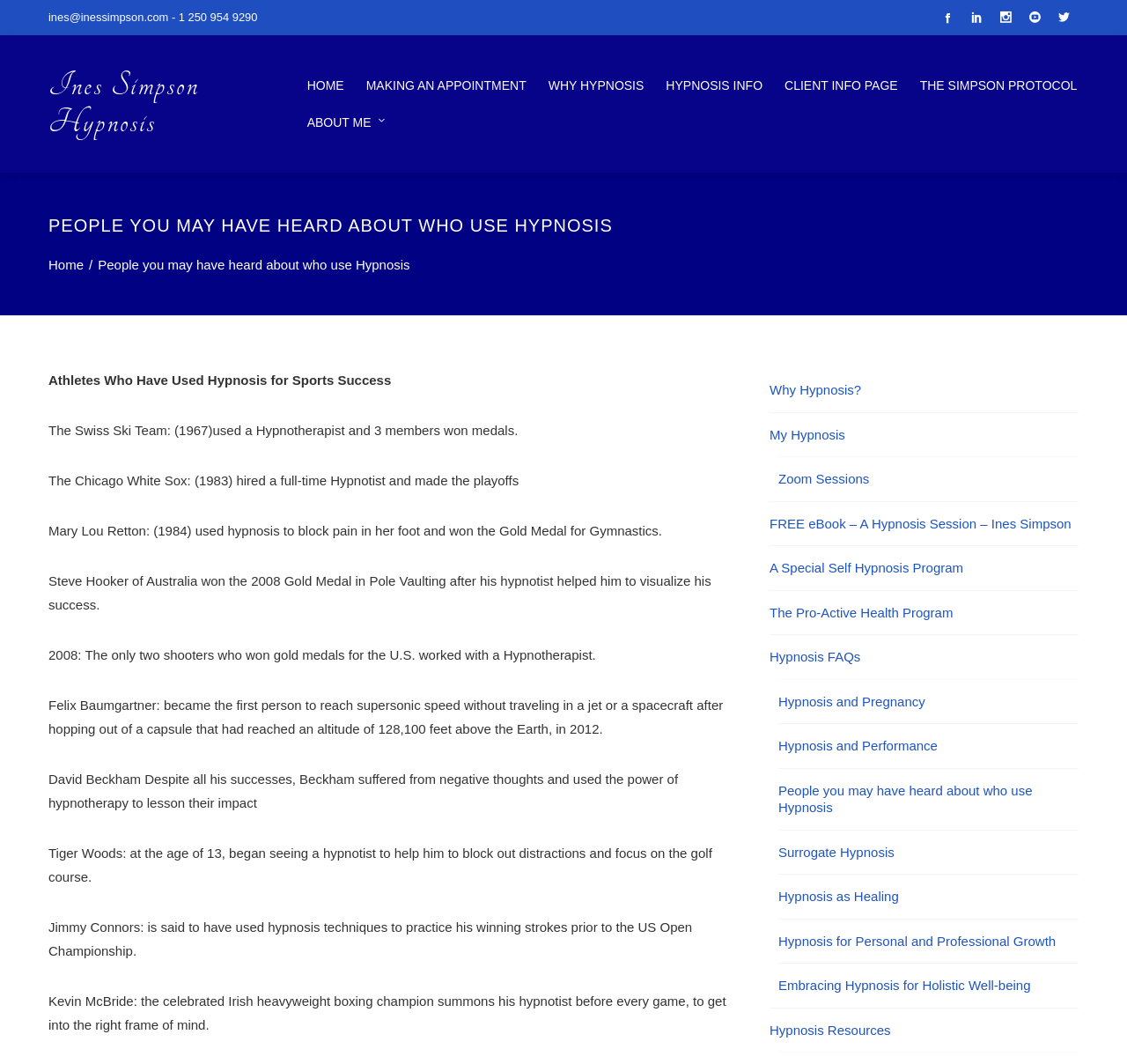Analyze the image and deliver a detailed answer to the question: How many gold medals did the U.S. shooters win in 2008?

According to the StaticText element with bounding box coordinates [0.043, 0.609, 0.529, 0.623], in 2008, the only two shooters who won gold medals for the U.S. worked with a Hypnotherapist.